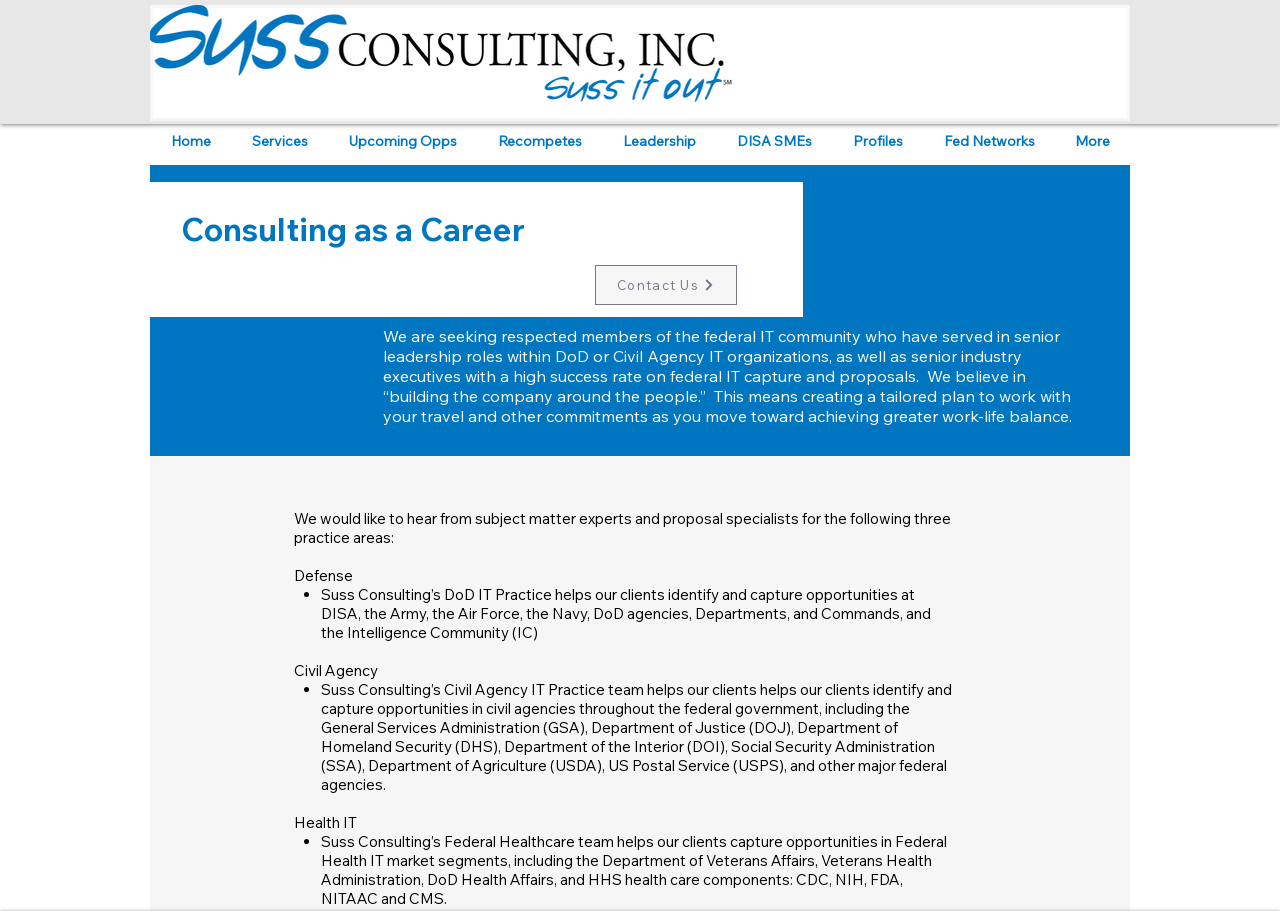Using the webpage screenshot, locate the HTML element that fits the following description and provide its bounding box: "More".

[0.824, 0.135, 0.883, 0.175]